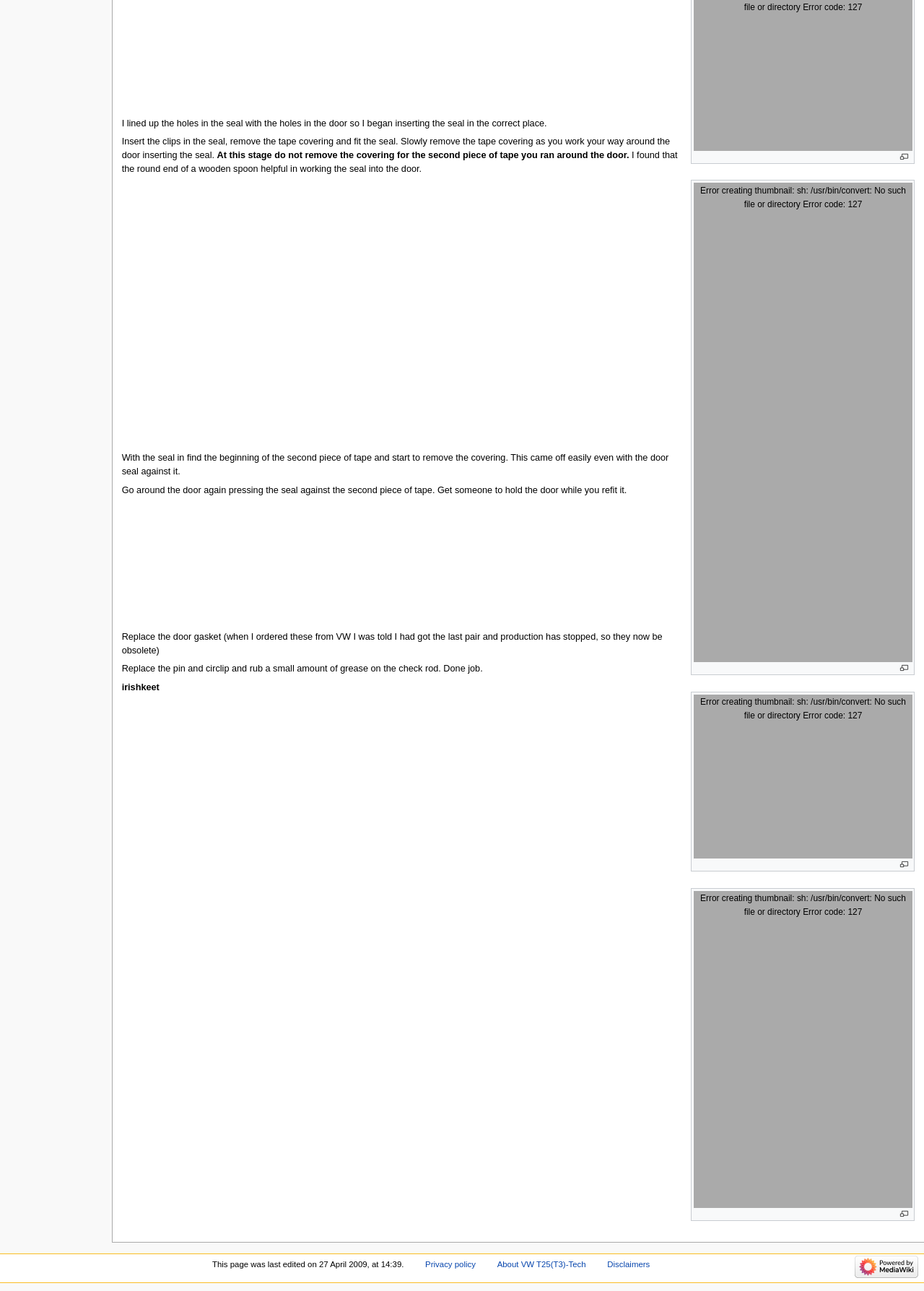Using the element description I1, predict the bounding box coordinates for the UI element. Provide the coordinates in (top-left x, top-left y, bottom-right x, bottom-right y) format with values ranging from 0 to 1.

None